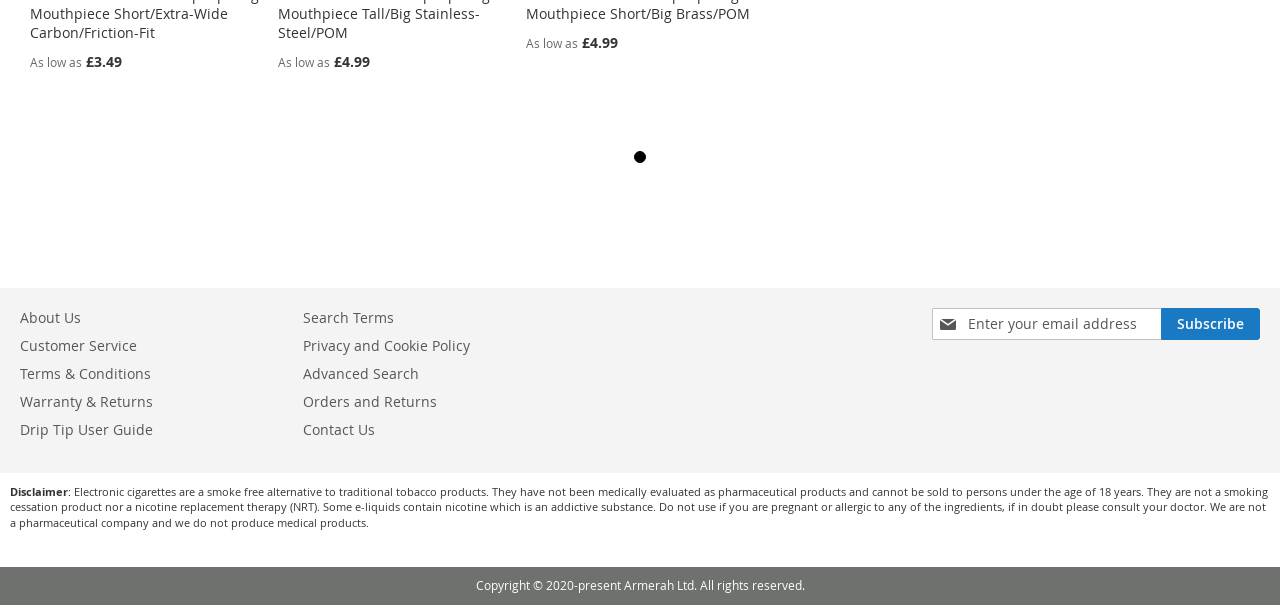What is the link 'About Us' for?
Using the image as a reference, give an elaborate response to the question.

The link 'About Us' is likely used to access information about the company, its history, mission, and values, which is a common use of such links on websites.